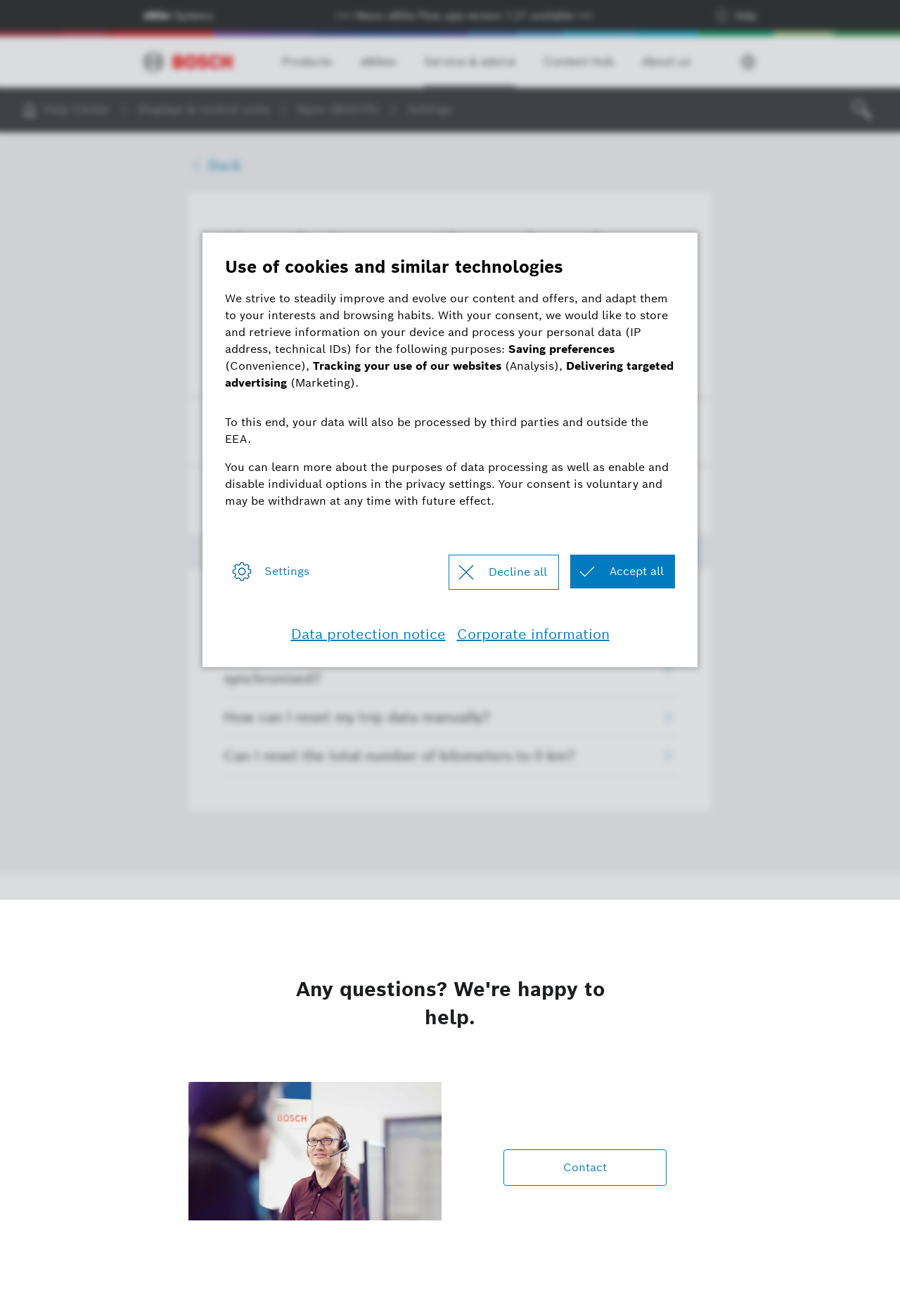Please specify the bounding box coordinates in the format (top-left x, top-left y, bottom-right x, bottom-right y), with all values as floating point numbers between 0 and 1. Identify the bounding box of the UI element described by: Settings

[0.25, 0.421, 0.356, 0.447]